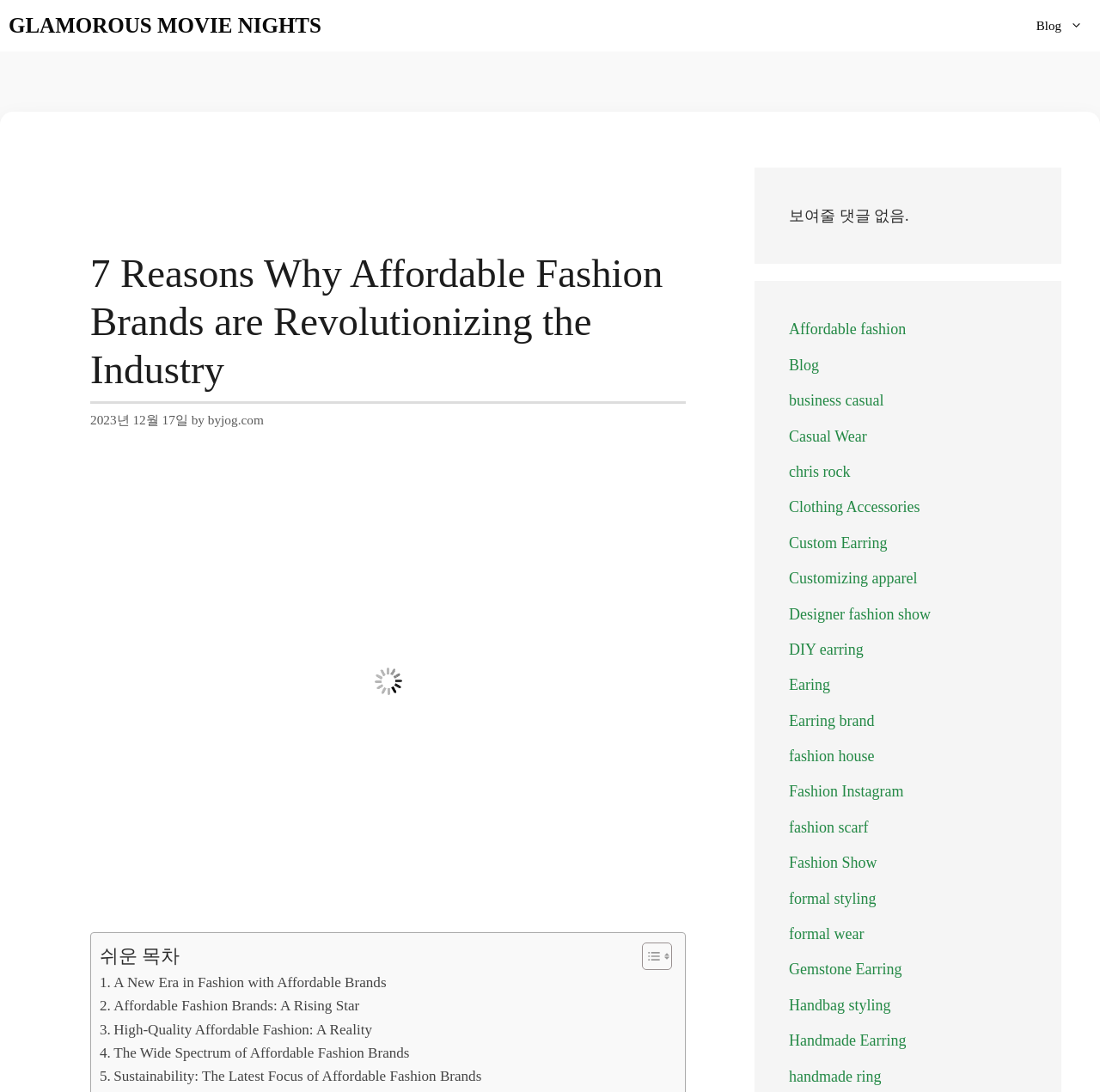Locate the bounding box coordinates of the element I should click to achieve the following instruction: "Toggle the table of content".

[0.572, 0.862, 0.607, 0.889]